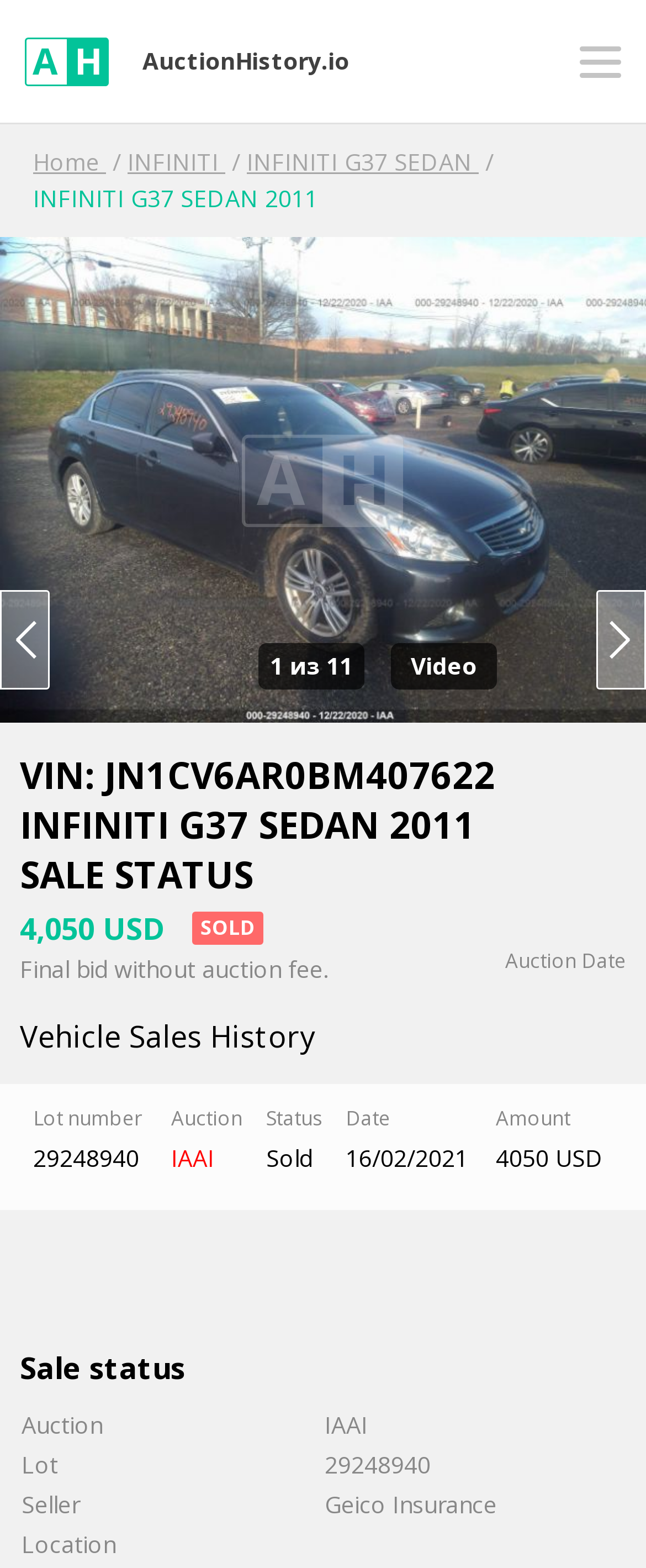Pinpoint the bounding box coordinates of the element you need to click to execute the following instruction: "Click the '29248940' link". The bounding box should be represented by four float numbers between 0 and 1, in the format [left, top, right, bottom].

[0.051, 0.728, 0.215, 0.748]